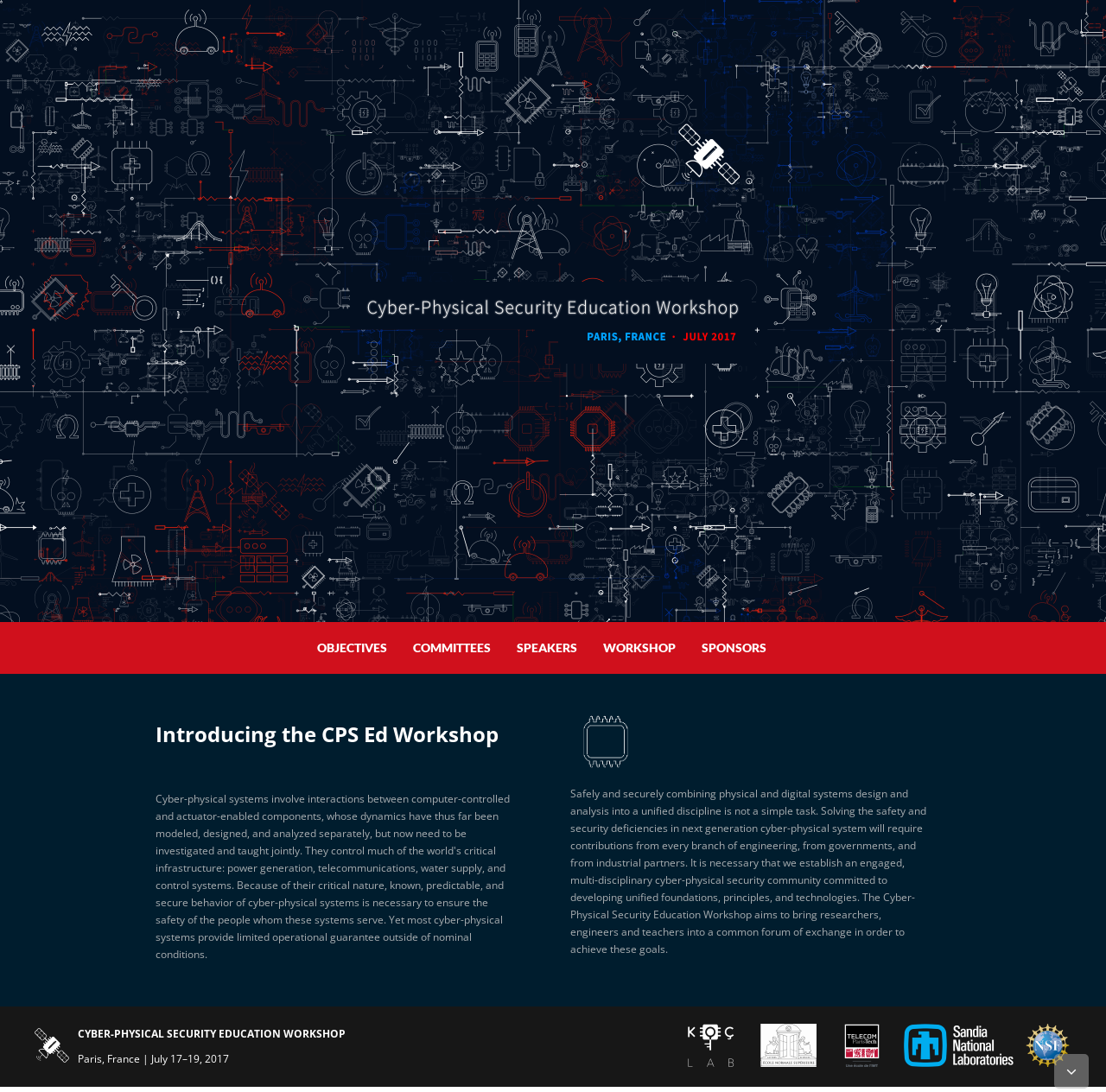Find the coordinates for the bounding box of the element with this description: "Workshop".

[0.545, 0.586, 0.611, 0.6]